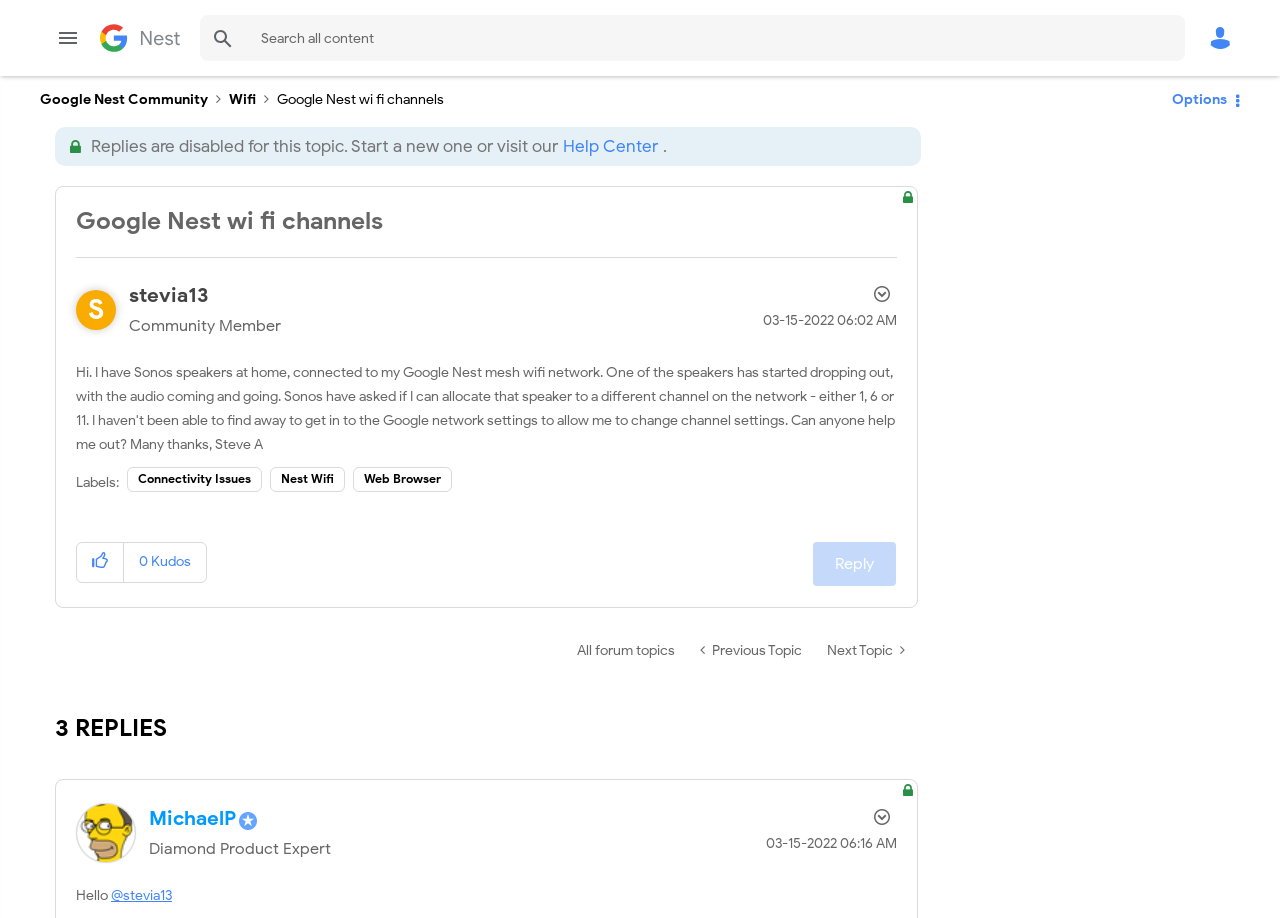Please identify the bounding box coordinates for the region that you need to click to follow this instruction: "View profile of stevia13".

[0.101, 0.308, 0.162, 0.336]